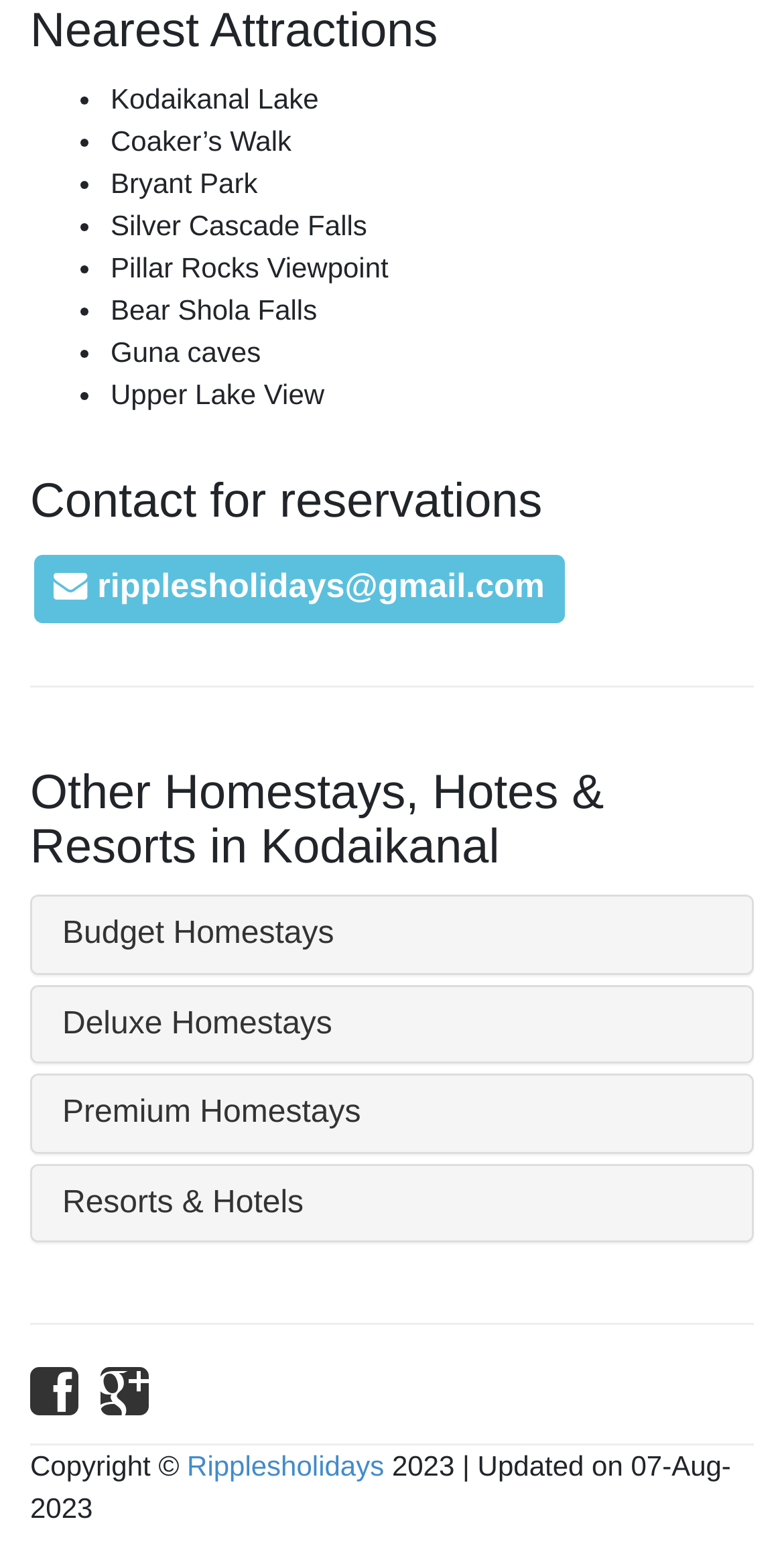Use the details in the image to answer the question thoroughly: 
How many types of homestays are listed?

There are three types of homestays listed on the webpage, namely 'Budget Homestays', 'Deluxe Homestays', and 'Premium Homestays', which are mentioned in separate heading elements with bounding box coordinates [0.592, 0.614], [0.649, 0.672], and [0.707, 0.73] respectively.